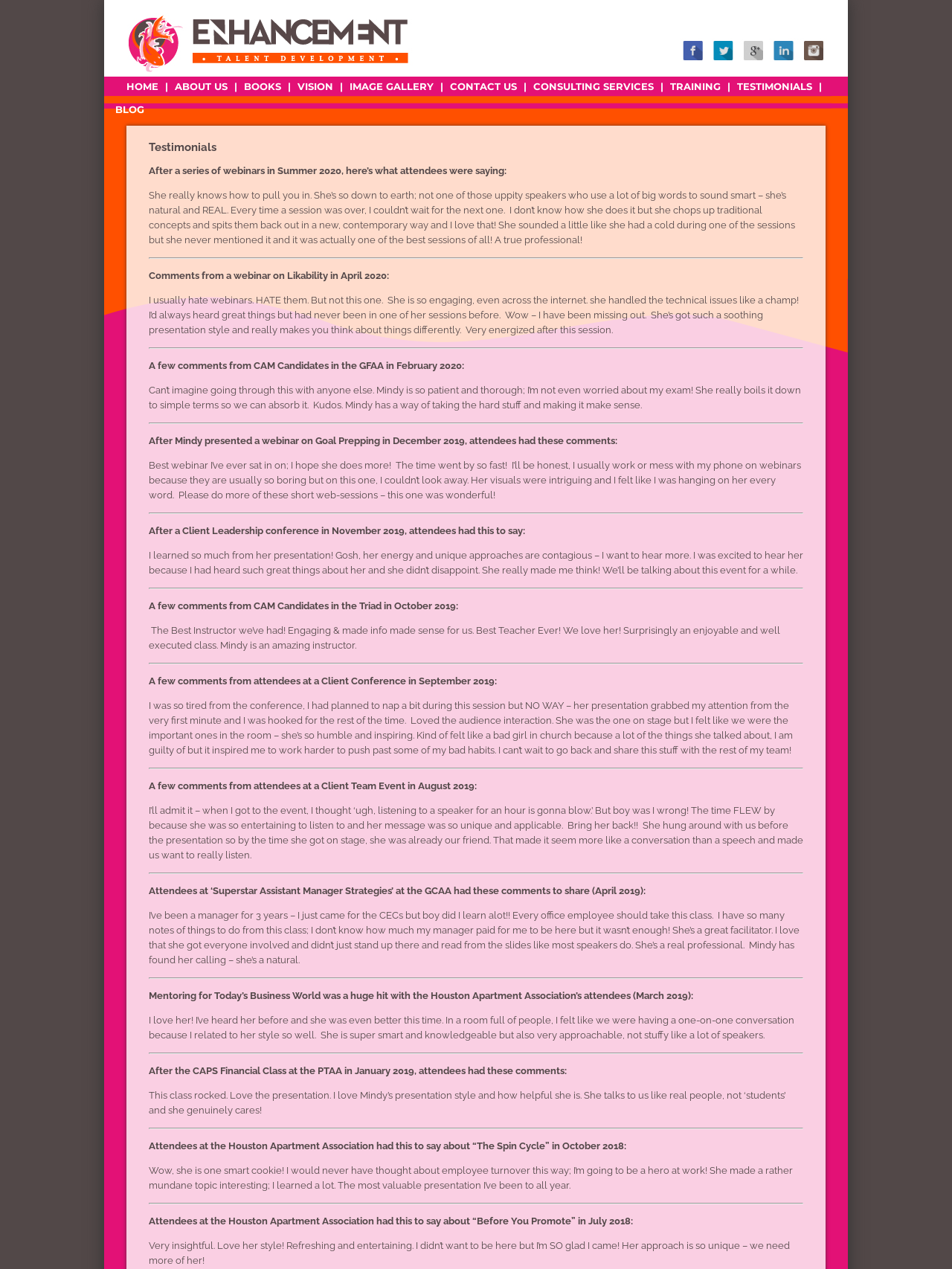Please identify the bounding box coordinates of the element that needs to be clicked to execute the following command: "Contact US". Provide the bounding box using four float numbers between 0 and 1, formatted as [left, top, right, bottom].

[0.469, 0.06, 0.547, 0.076]